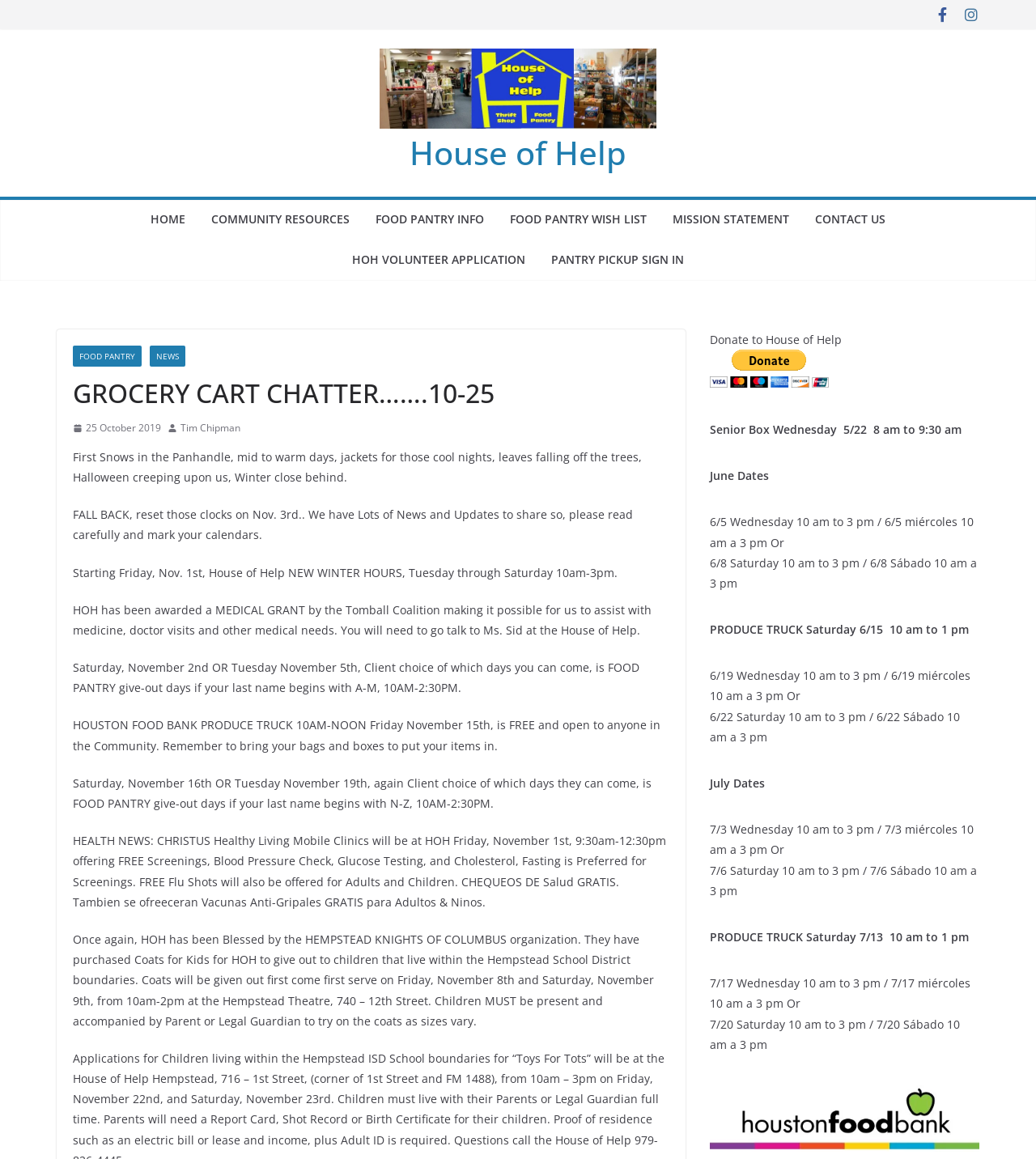Kindly respond to the following question with a single word or a brief phrase: 
What is the purpose of the 'HOH VOLUNTEER APPLICATION' link?

To apply as a volunteer